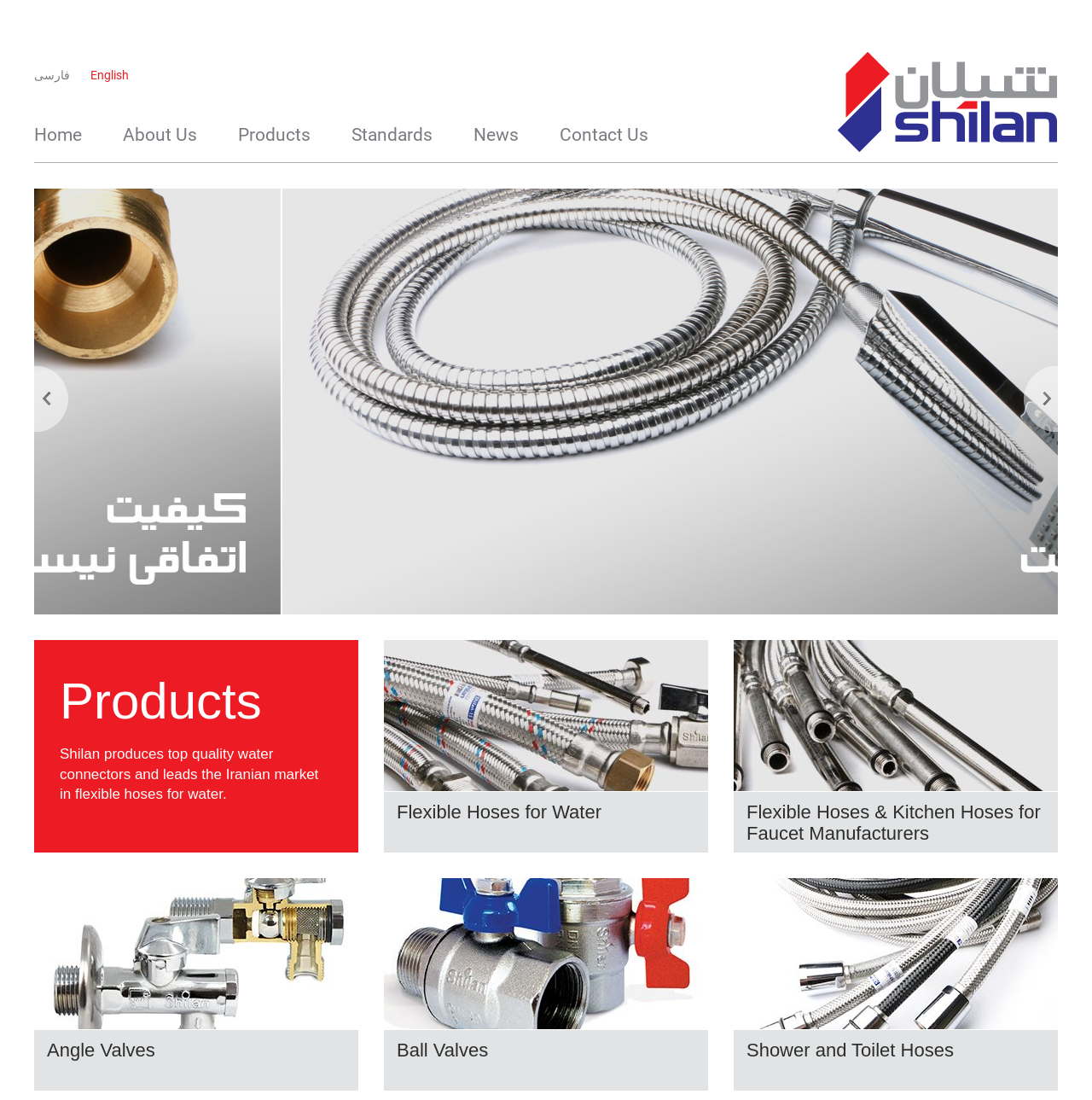What is the last product category listed?
Using the image as a reference, answer the question in detail.

I looked at the headings on the page and found that the last product category listed is 'Shower and Toilet Hoses', which is a heading element with a link to more information.